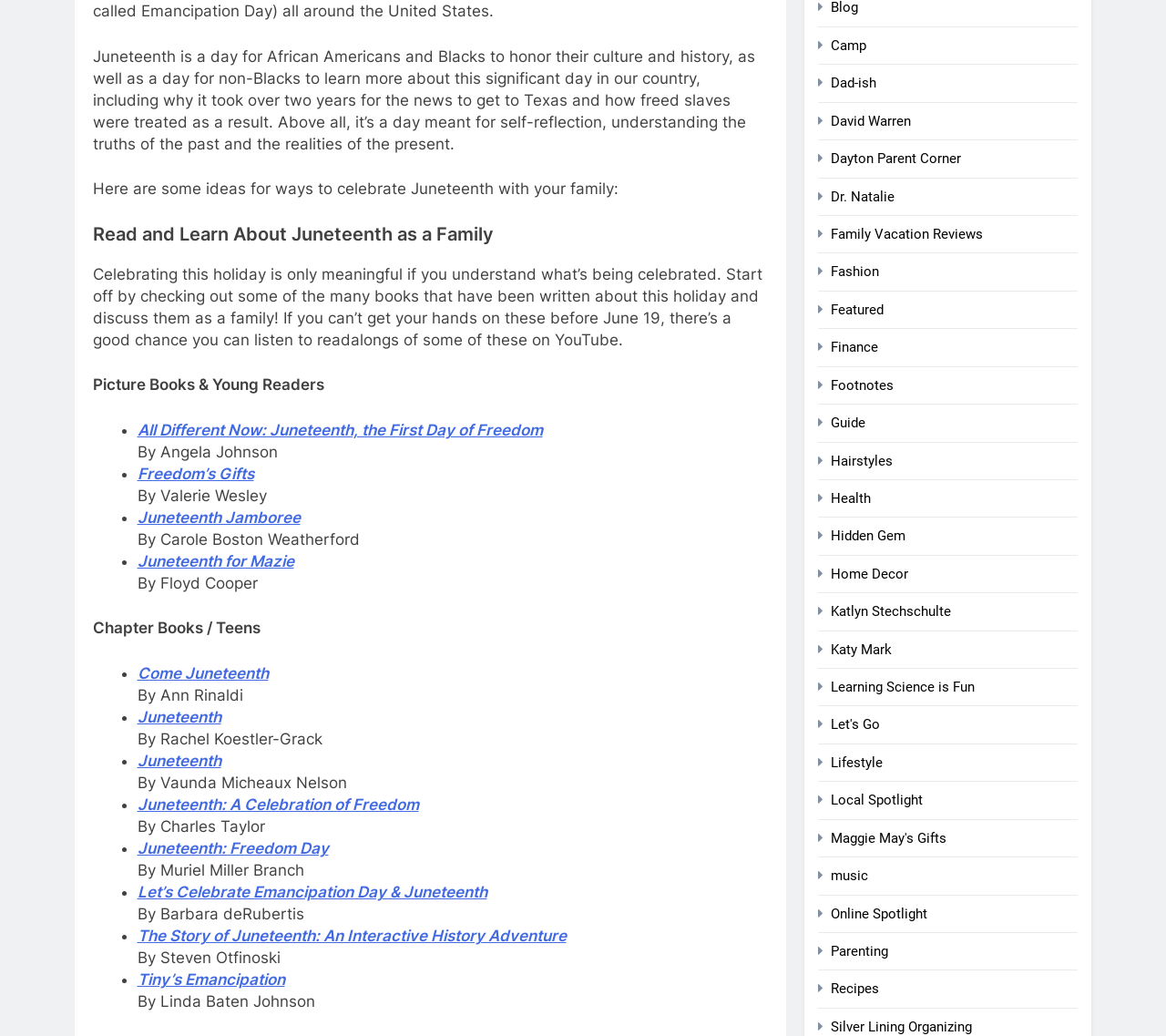Please locate the bounding box coordinates for the element that should be clicked to achieve the following instruction: "Click on 'All Different Now: Juneteenth, the First Day of Freedom'". Ensure the coordinates are given as four float numbers between 0 and 1, i.e., [left, top, right, bottom].

[0.118, 0.406, 0.465, 0.424]